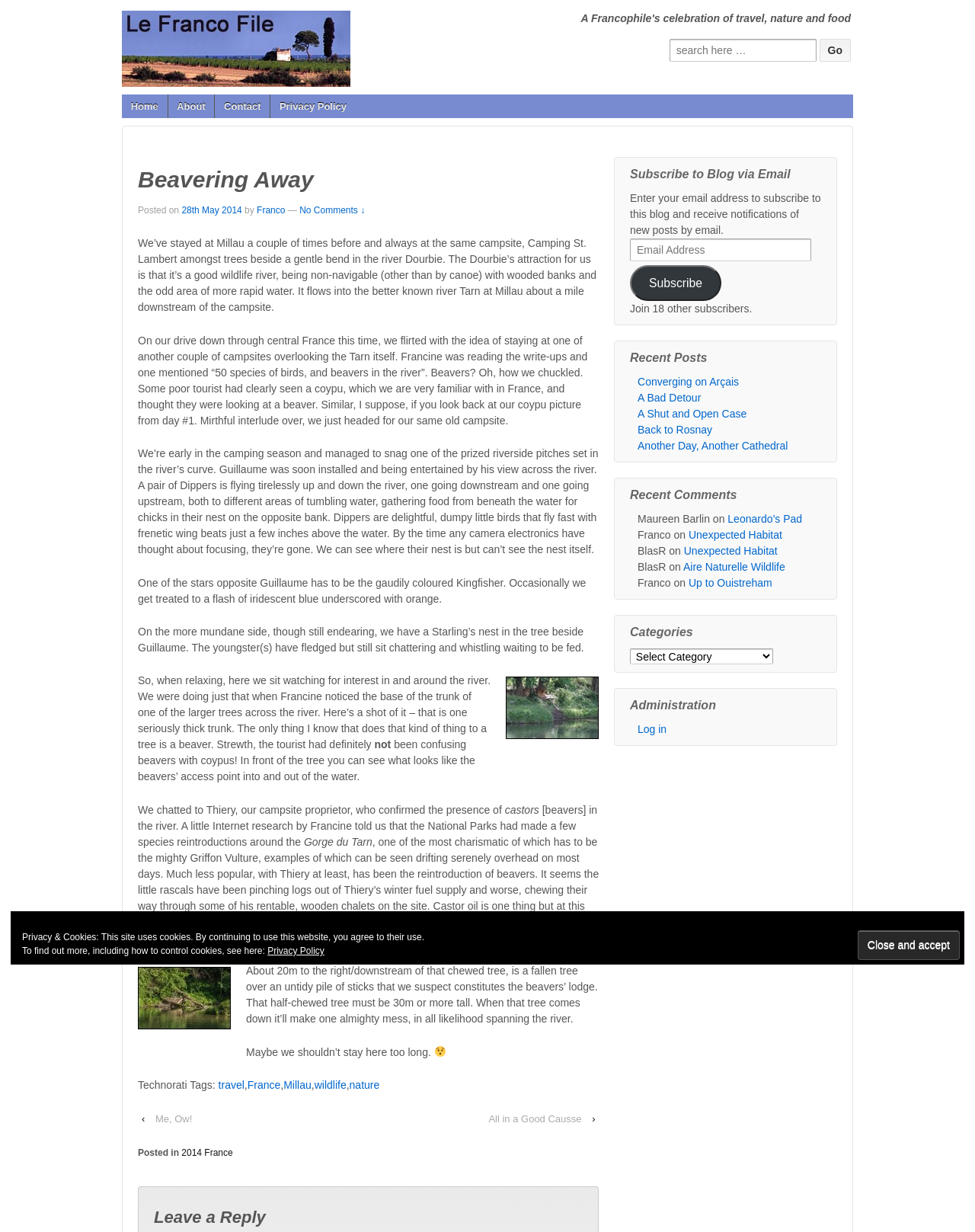Identify the bounding box coordinates of the element that should be clicked to fulfill this task: "Subscribe to the blog via email". The coordinates should be provided as four float numbers between 0 and 1, i.e., [left, top, right, bottom].

[0.646, 0.194, 0.832, 0.212]